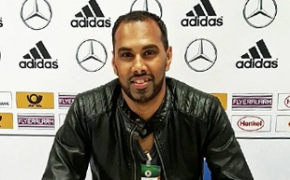Please respond to the question with a concise word or phrase:
What brands are sponsoring the event?

Adidas and Mercedes-Benz